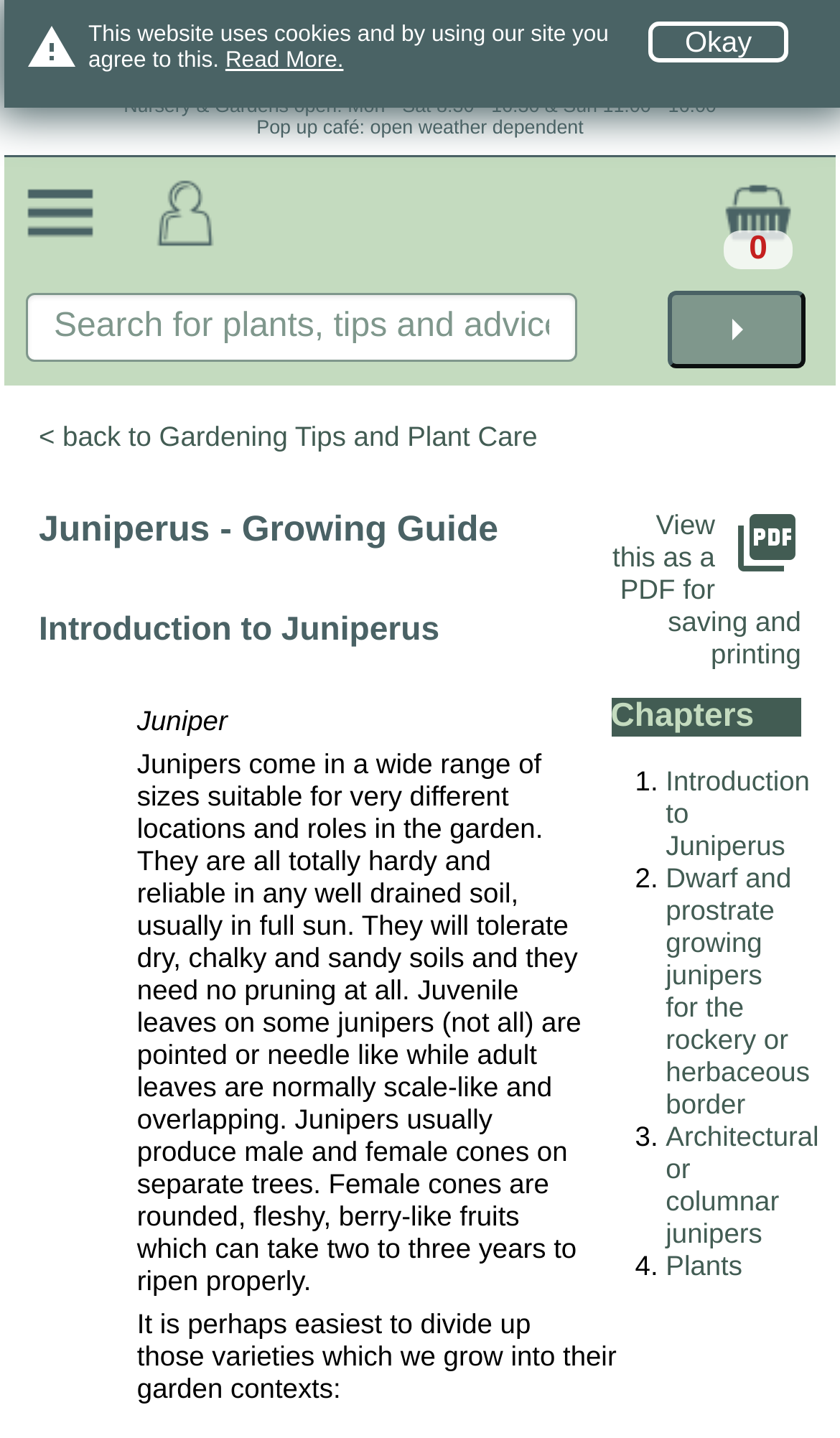Look at the image and write a detailed answer to the question: 
What is the nursery and garden open time on Sundays?

I found the answer by looking at the StaticText element with the text 'Nursery & Gardens open: Mon - Sat 8:30 - 16:30 & Sun 11:00 - 16:00' which provides the opening hours of the nursery and garden.